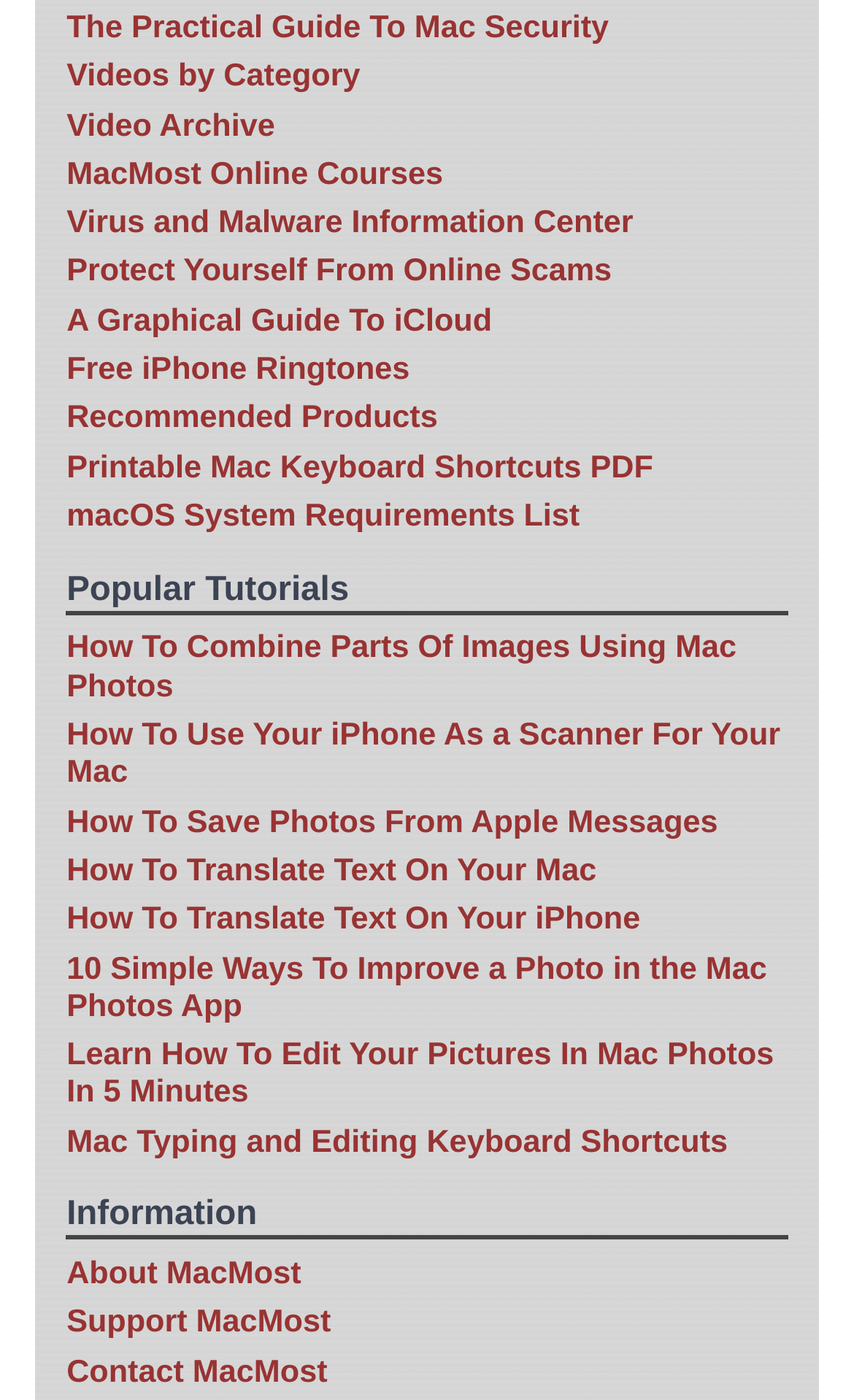Please identify the bounding box coordinates of the element I need to click to follow this instruction: "Watch videos by category".

[0.078, 0.043, 0.422, 0.068]